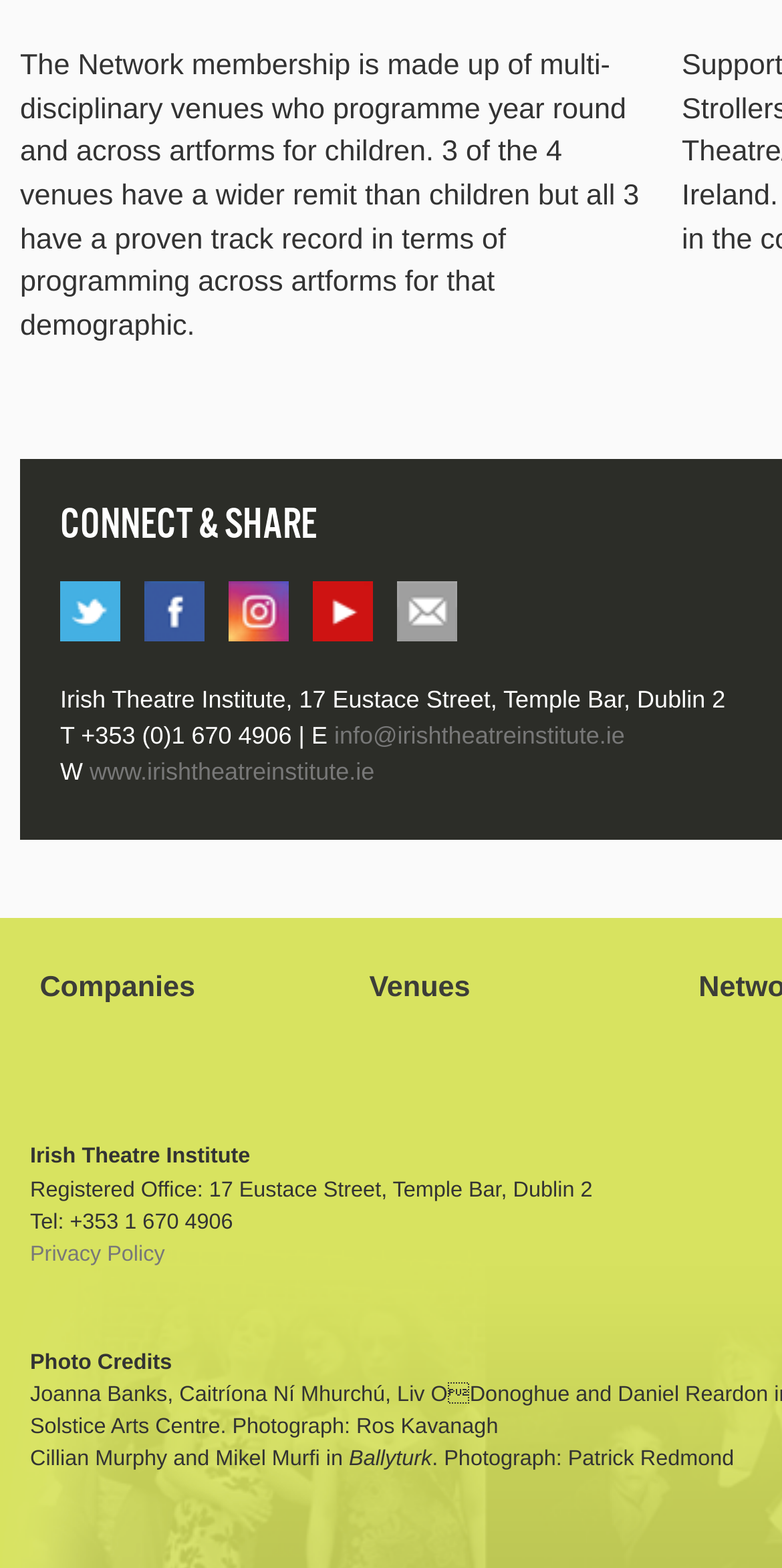Using a single word or phrase, answer the following question: 
What is the name of the arts centre mentioned in the photo credits?

Solstice Arts Centre